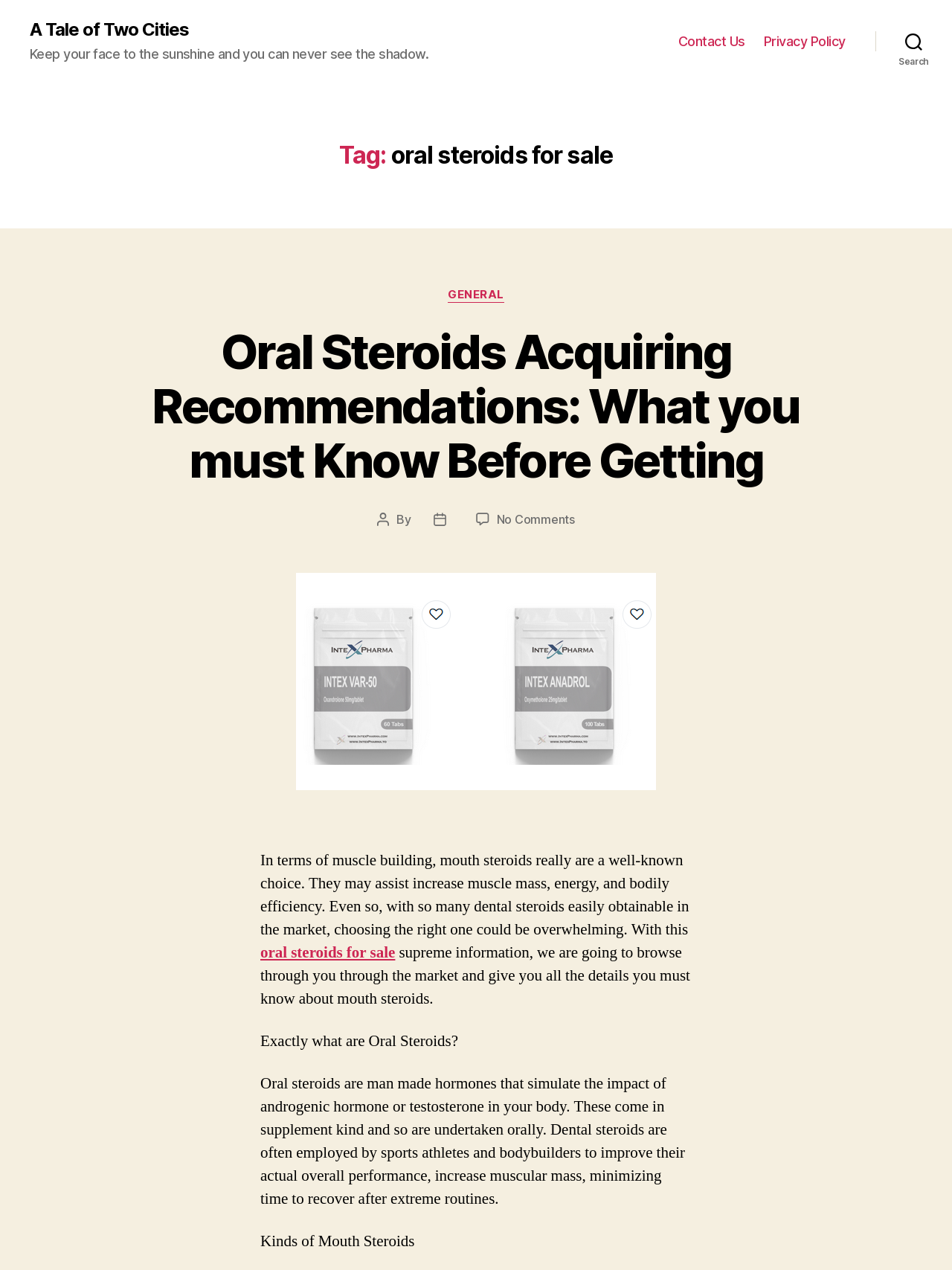For the following element description, predict the bounding box coordinates in the format (top-left x, top-left y, bottom-right x, bottom-right y). All values should be floating point numbers between 0 and 1. Description: A Tale of Two Cities

[0.031, 0.016, 0.198, 0.03]